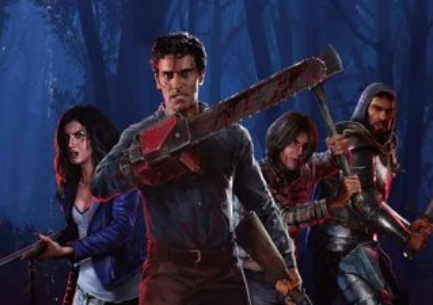What is the atmosphere of the scene?
Look at the screenshot and provide an in-depth answer.

The overall atmosphere of the scene is tense, which is emphasized by the dark, eerie forest setting and the blueish hue from the surrounding trees, creating a sense of foreboding and horror.